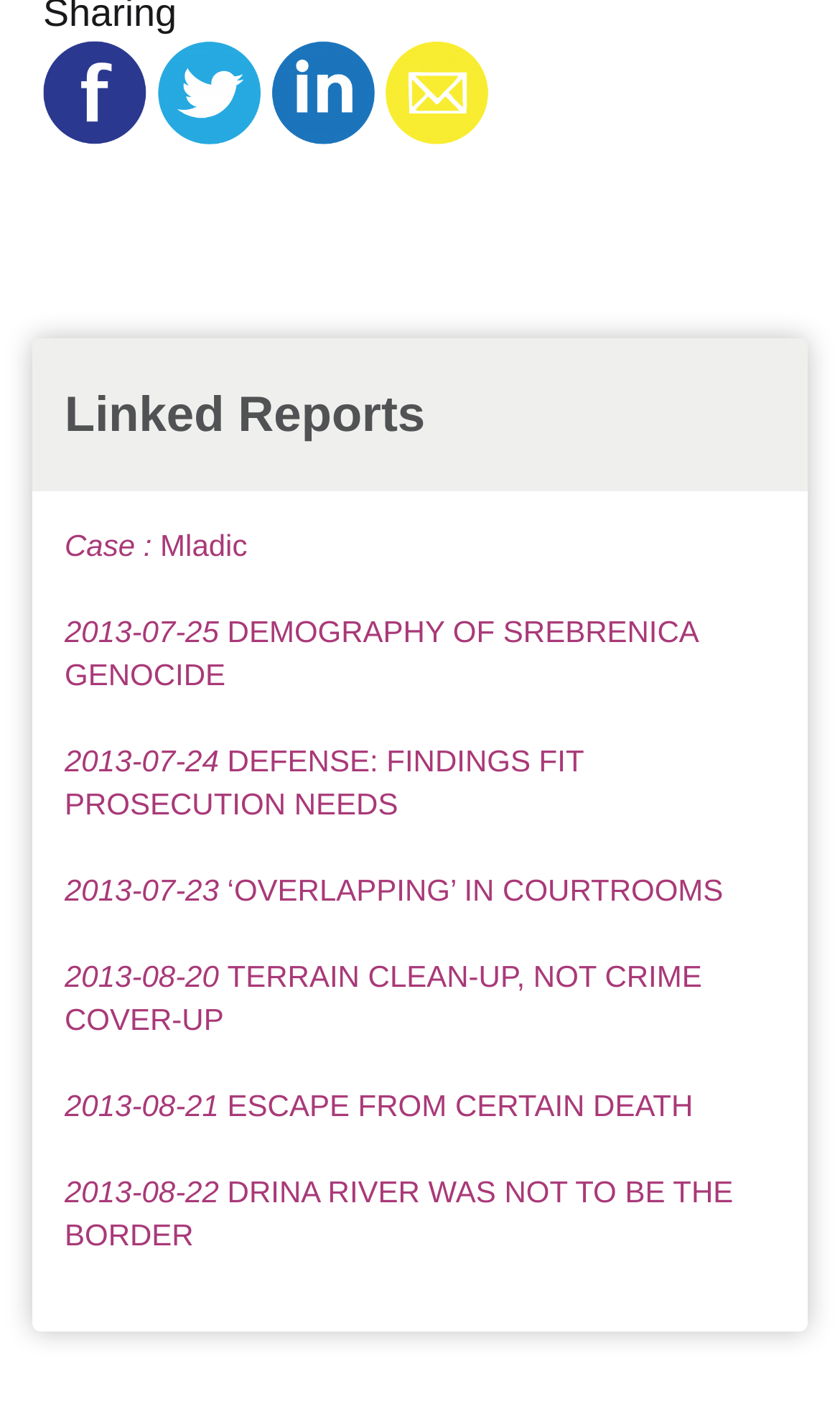Locate the bounding box coordinates of the area that needs to be clicked to fulfill the following instruction: "Check the 2013-07-25 DEMOGRAPHY OF SREBRENICA GENOCIDE article". The coordinates should be in the format of four float numbers between 0 and 1, namely [left, top, right, bottom].

[0.077, 0.434, 0.83, 0.489]